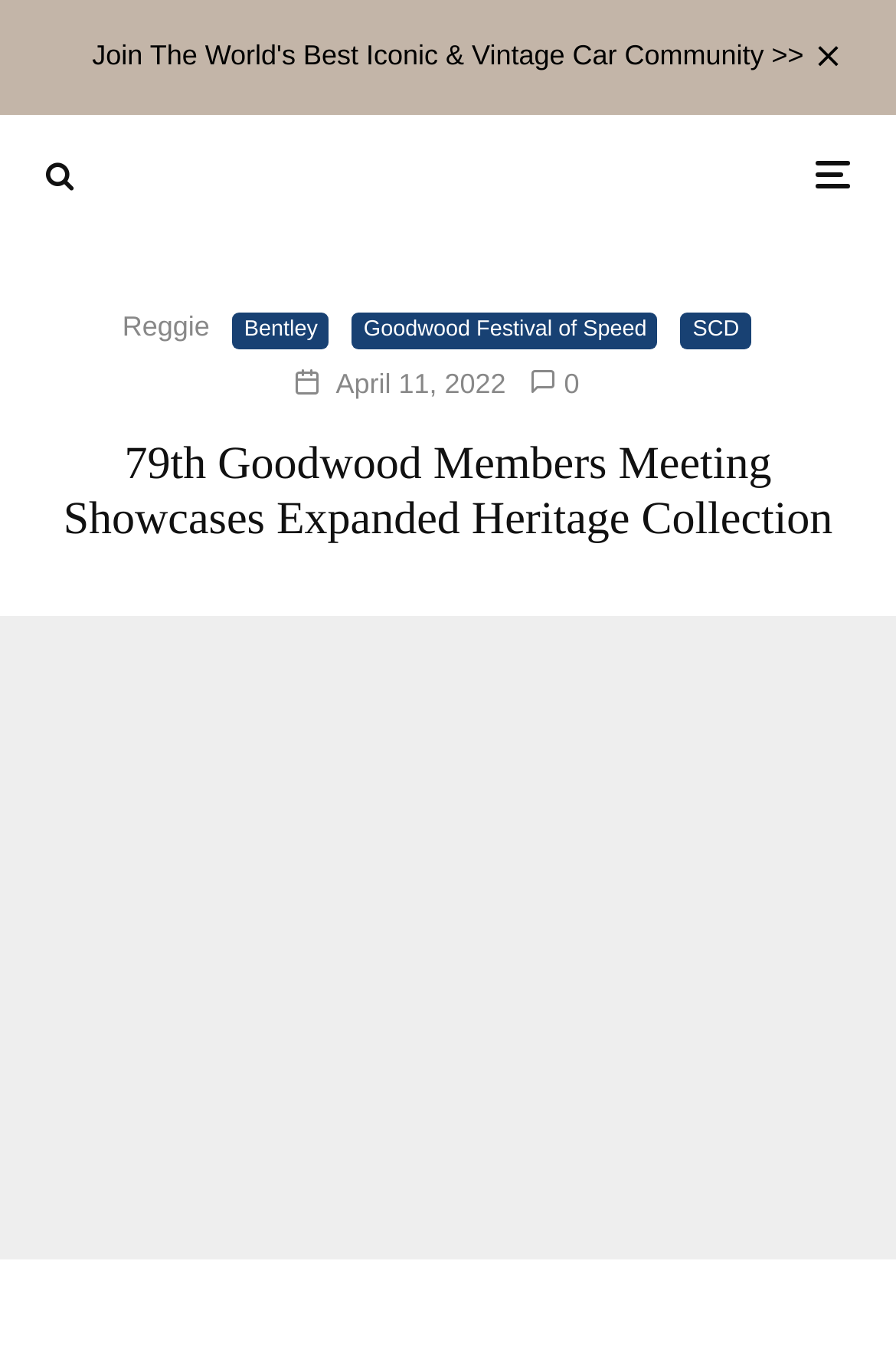What is the name of the community?
Using the image, provide a concise answer in one word or a short phrase.

Iconic & Vintage Car Community